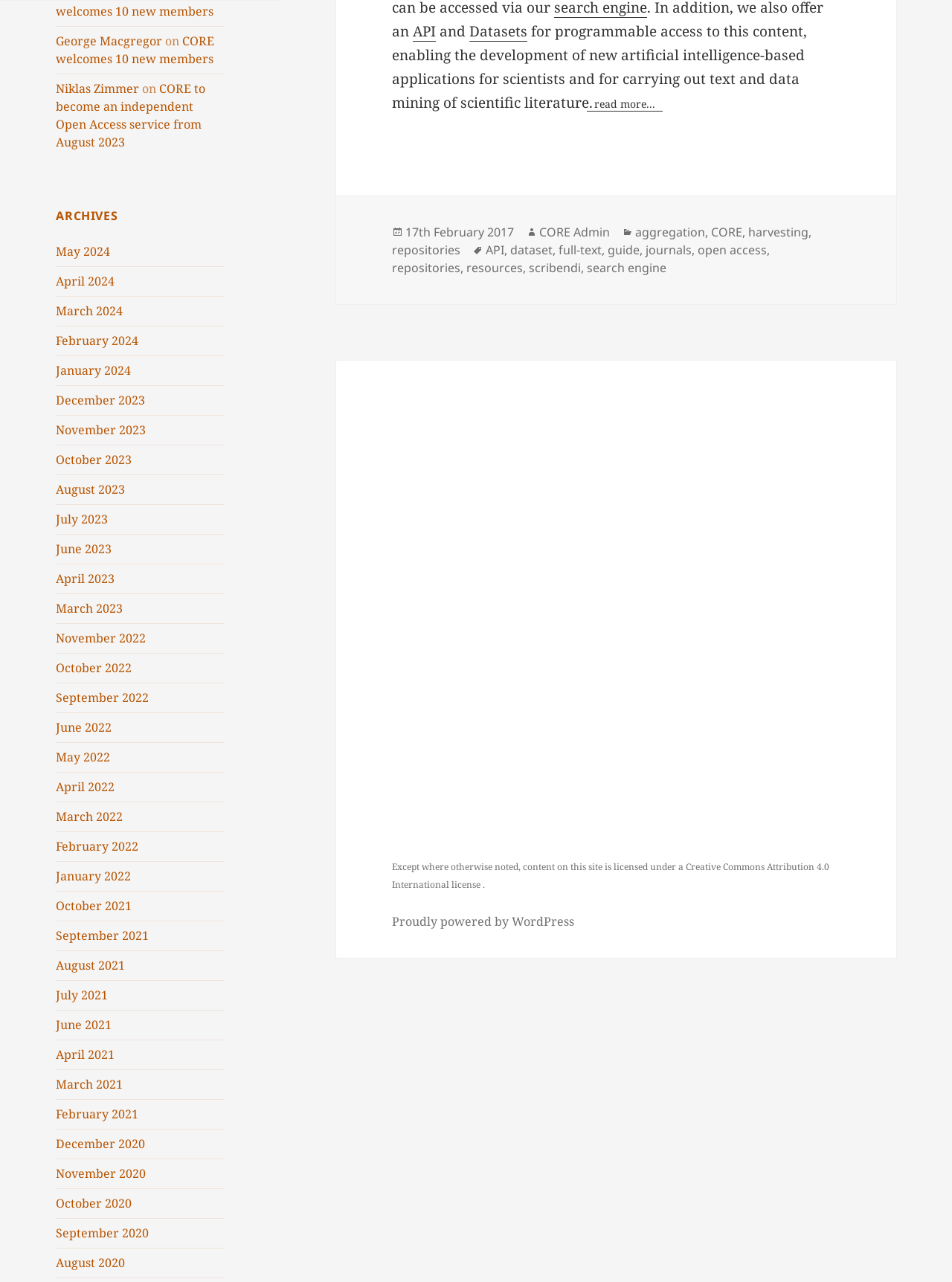Specify the bounding box coordinates of the area to click in order to follow the given instruction: "Learn about the Creative Commons Attribution 4.0 International license."

[0.412, 0.671, 0.871, 0.695]